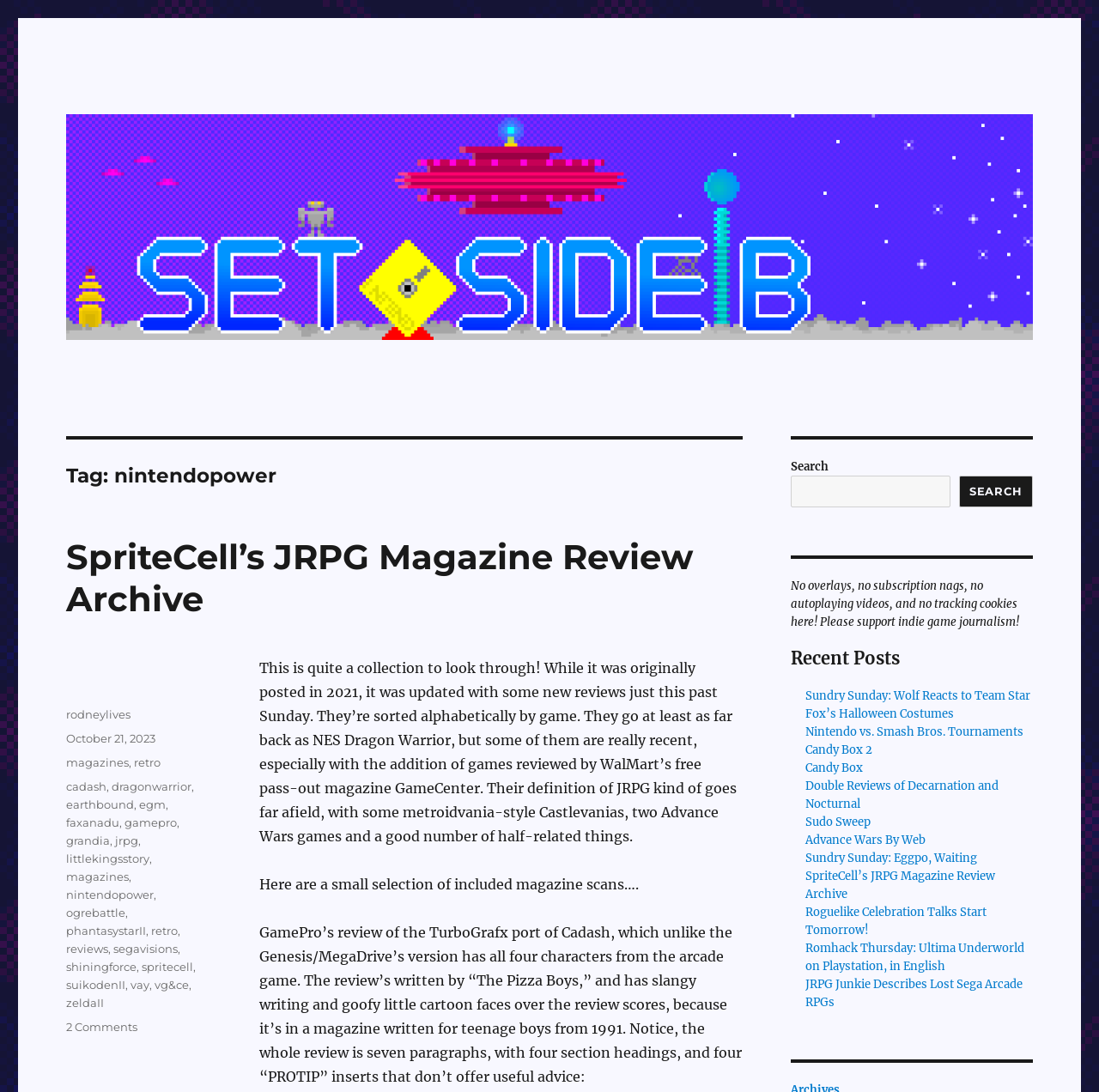Find the bounding box coordinates for the UI element whose description is: "Advance Wars By Web". The coordinates should be four float numbers between 0 and 1, in the format [left, top, right, bottom].

[0.733, 0.762, 0.842, 0.776]